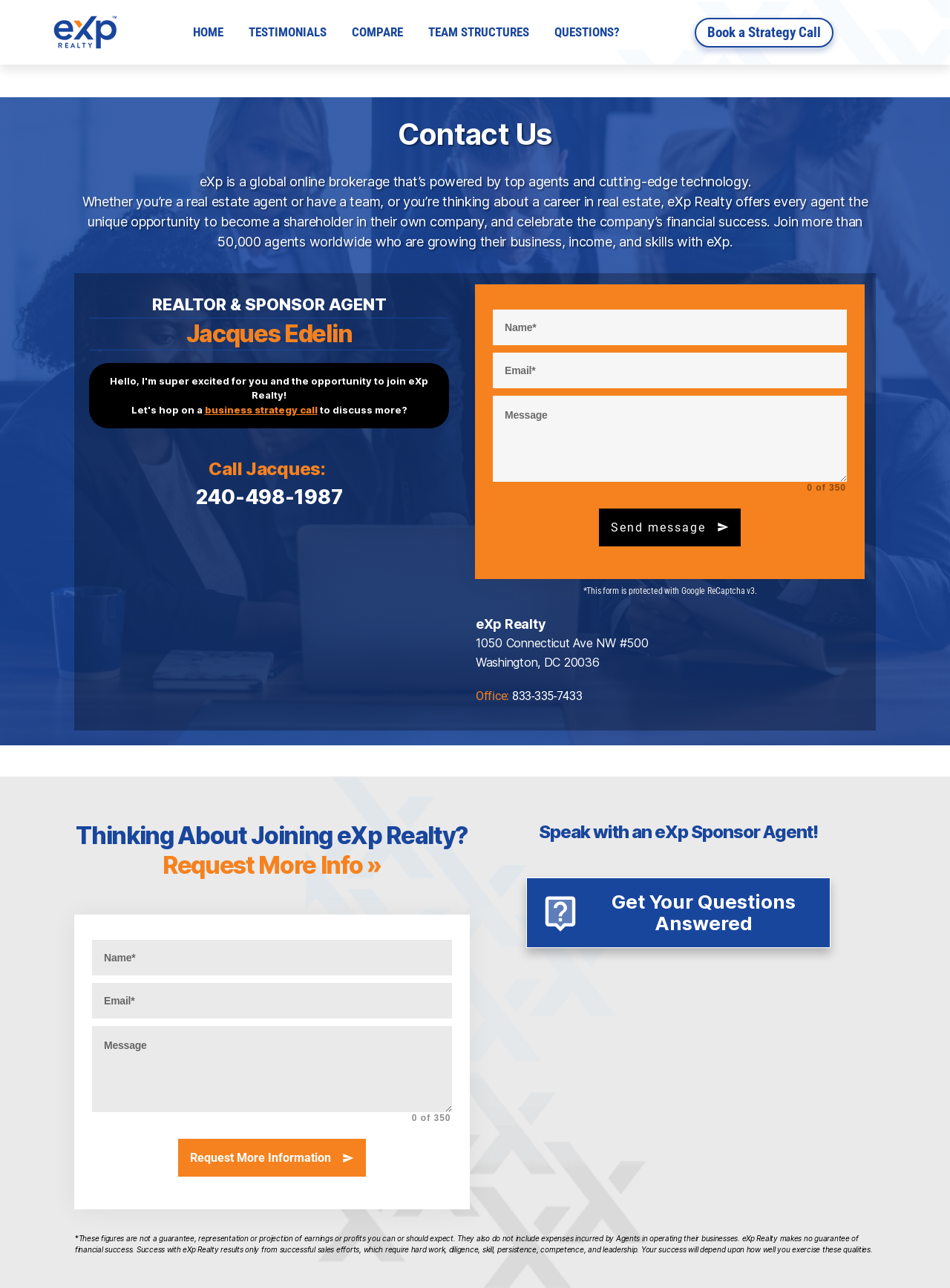What is the purpose of the form on the webpage?
Answer with a single word or short phrase according to what you see in the image.

To contact or request more information